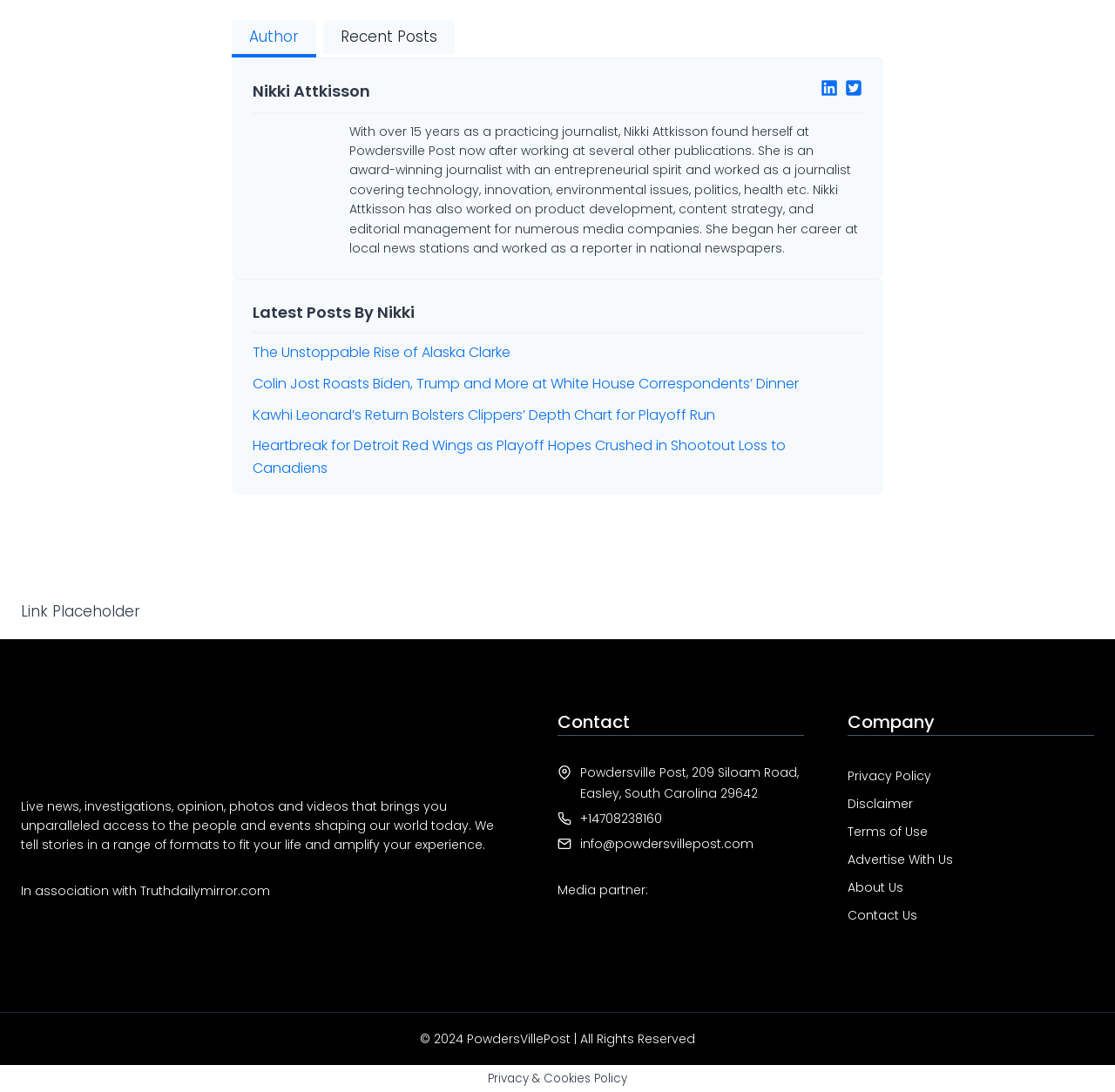Please look at the image and answer the question with a detailed explanation: What is Nikki Attkisson's profession?

Based on the webpage, Nikki Attkisson is a journalist with over 15 years of experience, and she has worked at several publications, including Powdersville Post. The webpage provides a brief bio of Nikki Attkisson, mentioning her work experience and awards.